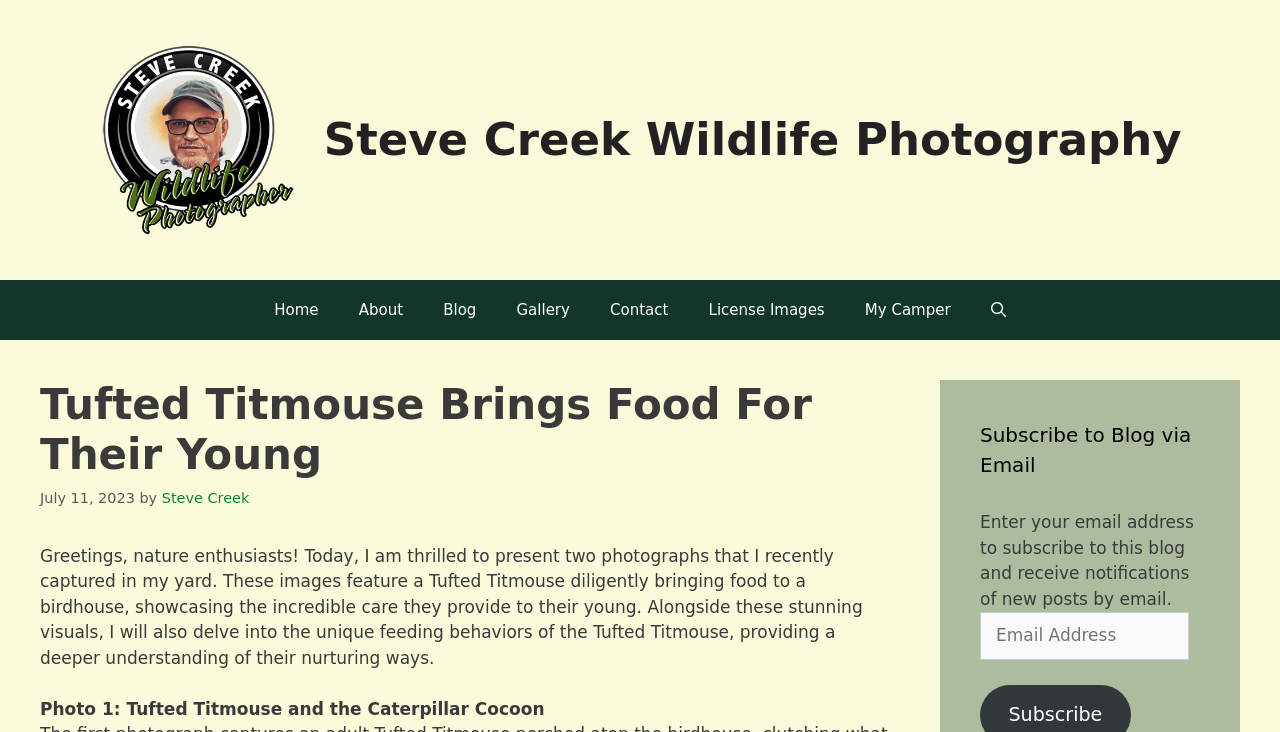Create a full and detailed caption for the entire webpage.

This webpage is about a blog post featuring a Tufted Titmouse bringing food to its young. At the top, there is a banner with the site's name, "Steve Creek Wildlife Photography", accompanied by an image of the same name. Below the banner, there is a primary navigation menu with links to "Home", "About", "Blog", "Gallery", "Contact", "License Images", "My Camper", and "Open Search Bar".

The main content of the page is a blog post with a heading "Tufted Titmouse Brings Food For Their Young" and a time stamp "July 11, 2023". The post is written by "Steve Creek" and begins with a greeting to nature enthusiasts. The text describes two photographs of a Tufted Titmouse bringing food to a birdhouse, showcasing its exceptional parenting skills. The post also delves into the unique feeding behaviors of the Tufted Titmouse.

Below the main text, there is a section with a heading "Subscribe to Blog via Email". This section contains a text box to enter an email address to subscribe to the blog and receive notifications of new posts.

There are no images directly visible on the page, but there is an image associated with the site's name in the banner. The overall structure of the page is organized, with clear headings and concise text.